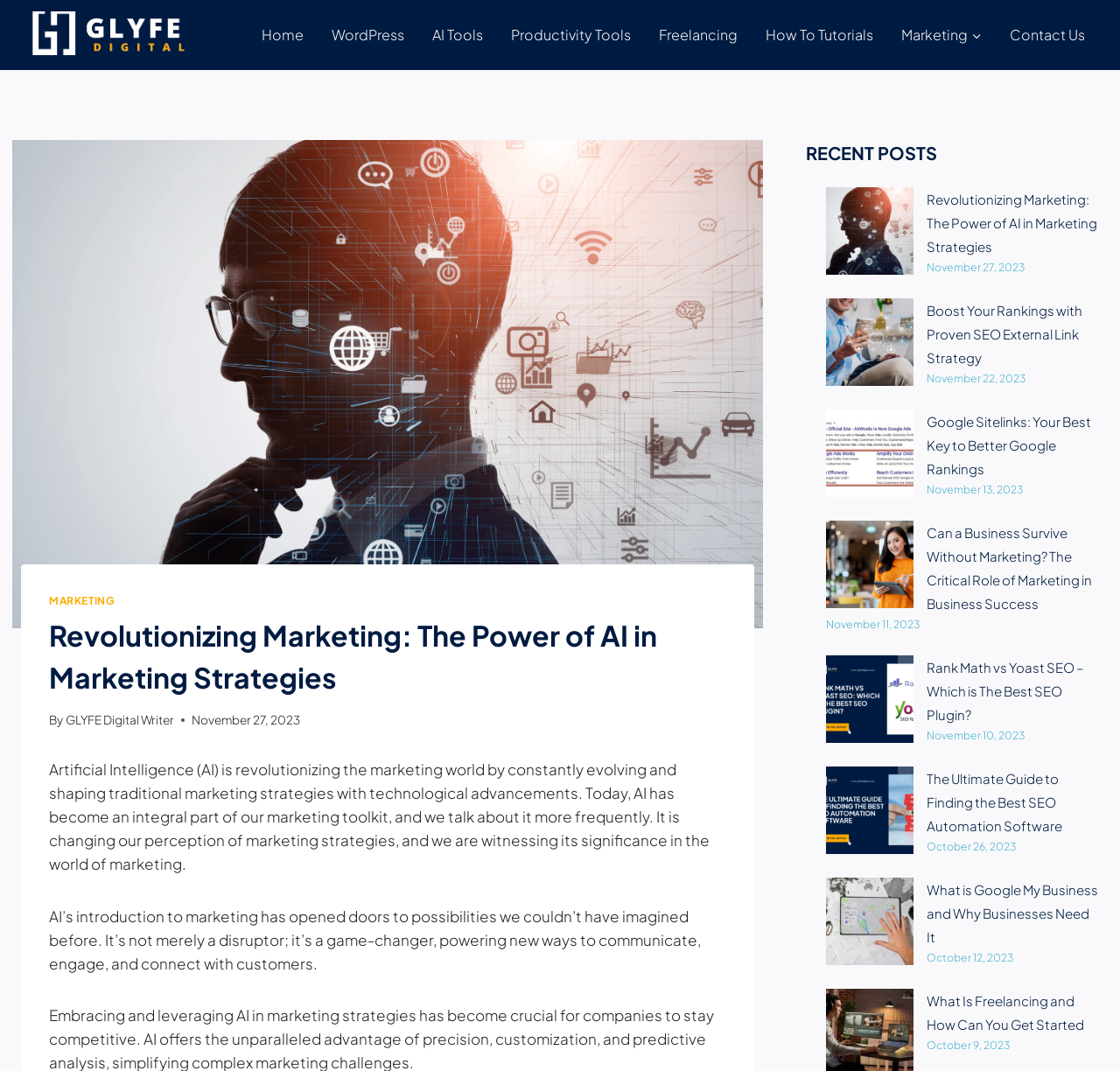What is the name of the company?
Refer to the image and offer an in-depth and detailed answer to the question.

The company name is mentioned in the top-left corner of the webpage, with a link to the company's website and an image of the company's logo.